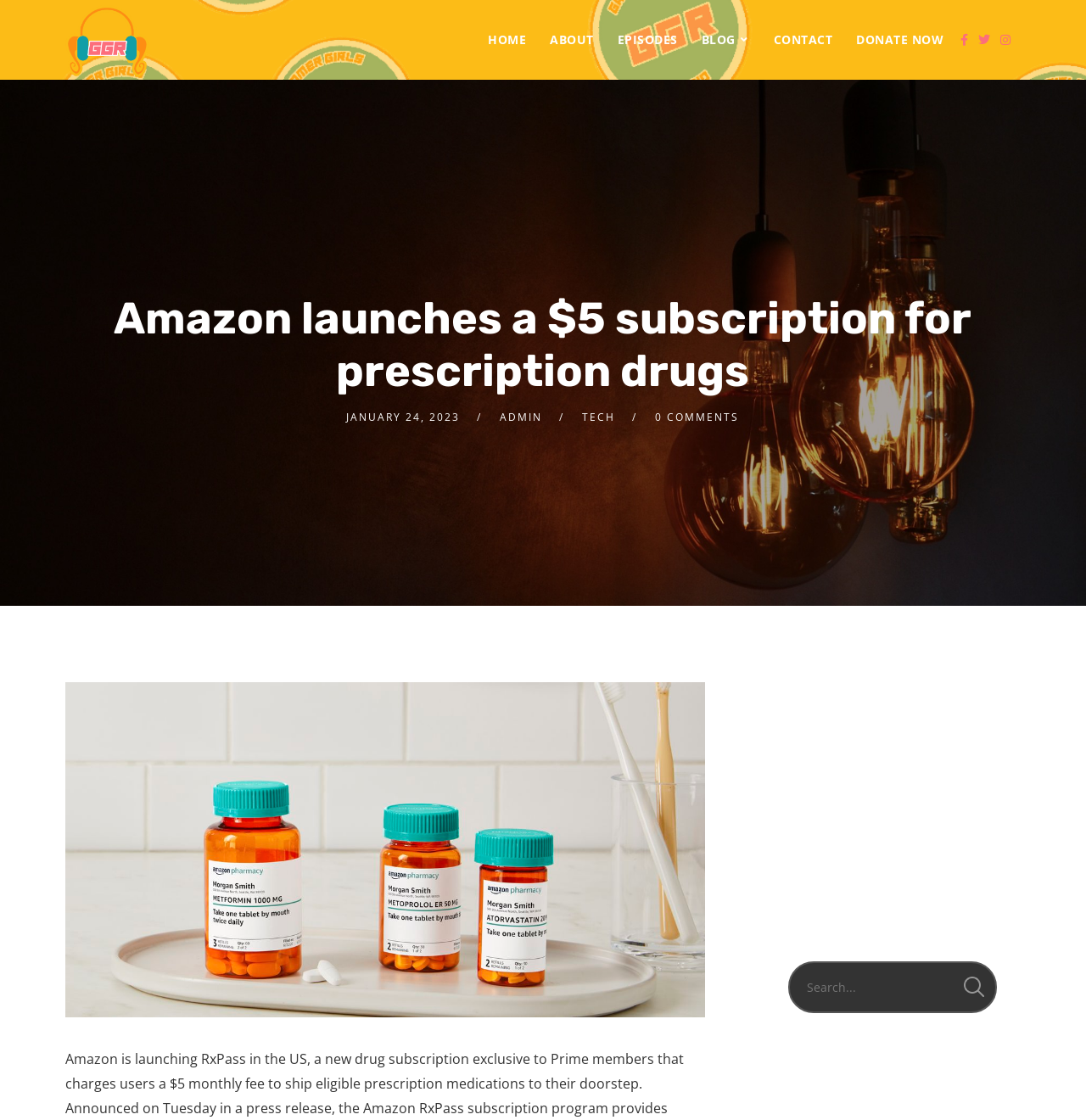Based on the image, give a detailed response to the question: What is the date of the article?

I found the date of the article by looking at the StaticText element with the text 'JANUARY 24, 2023', which is likely the publication date of the article.